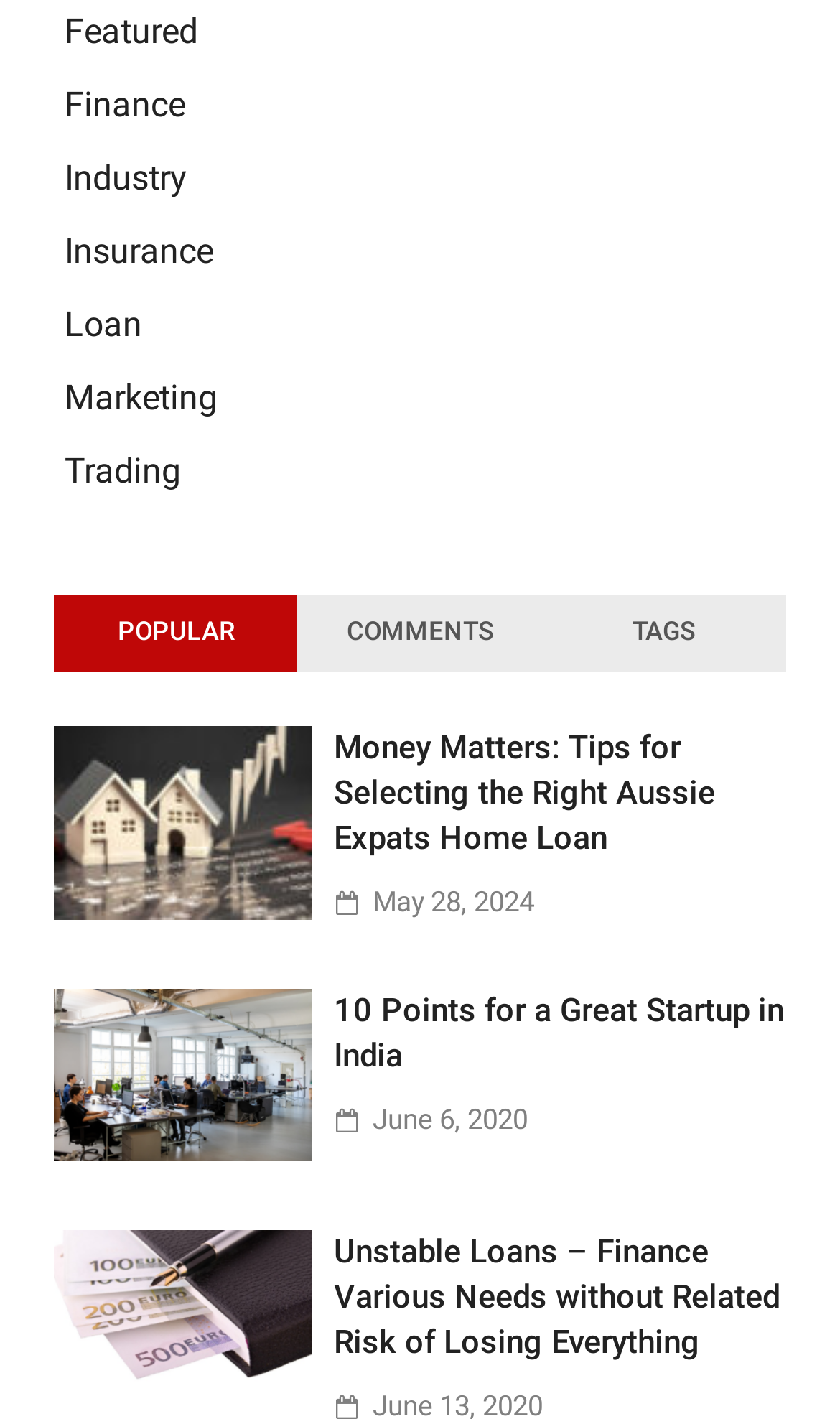Ascertain the bounding box coordinates for the UI element detailed here: "May 28, 2024". The coordinates should be provided as [left, top, right, bottom] with each value being a float between 0 and 1.

[0.444, 0.624, 0.636, 0.646]